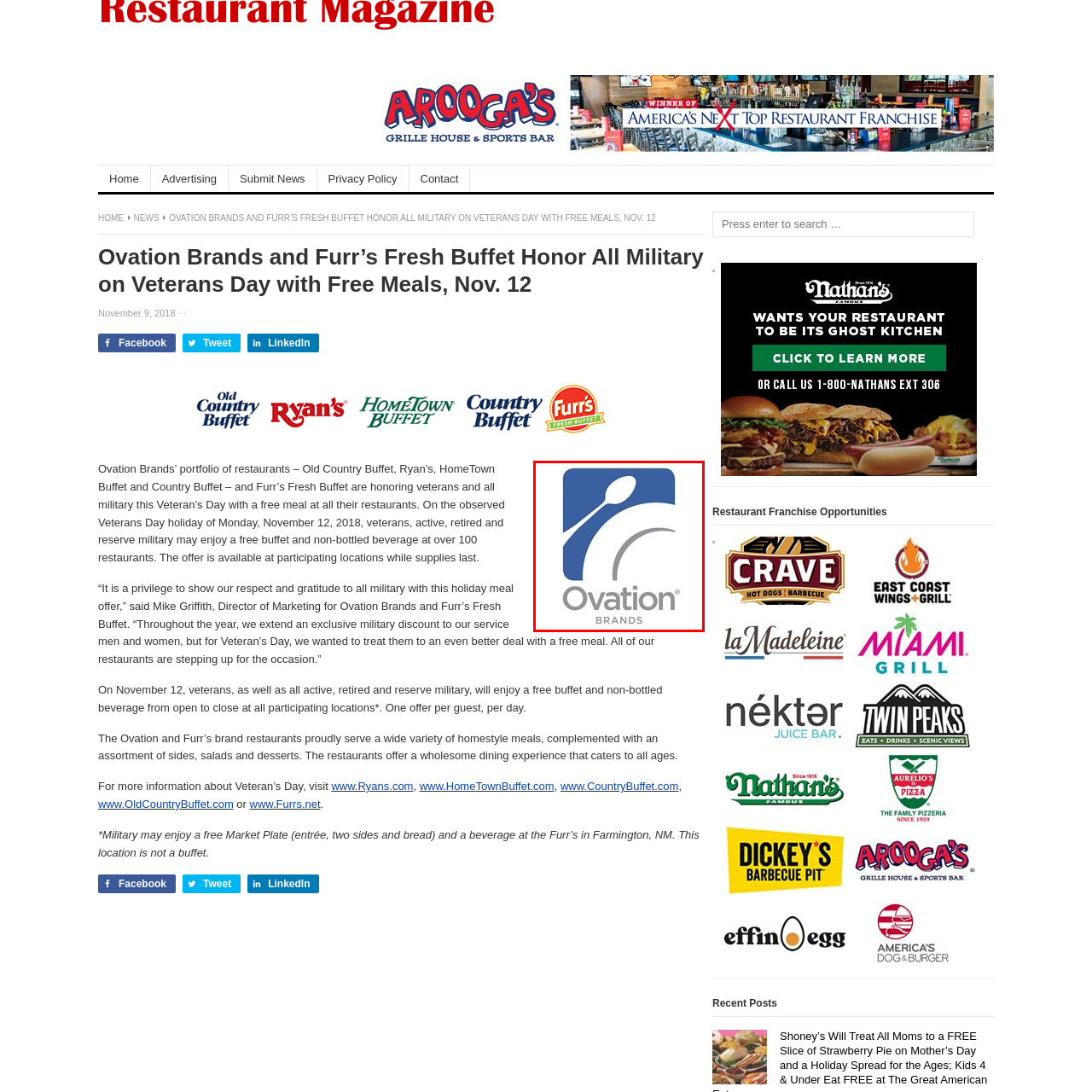Focus on the portion of the image highlighted in red and deliver a detailed explanation for the following question: What is Ovation Brands known for?

Ovation Brands is noted for its commitment to honoring military service members, as highlighted in their promotional efforts surrounding Veterans Day, demonstrating their appreciation for the military community.